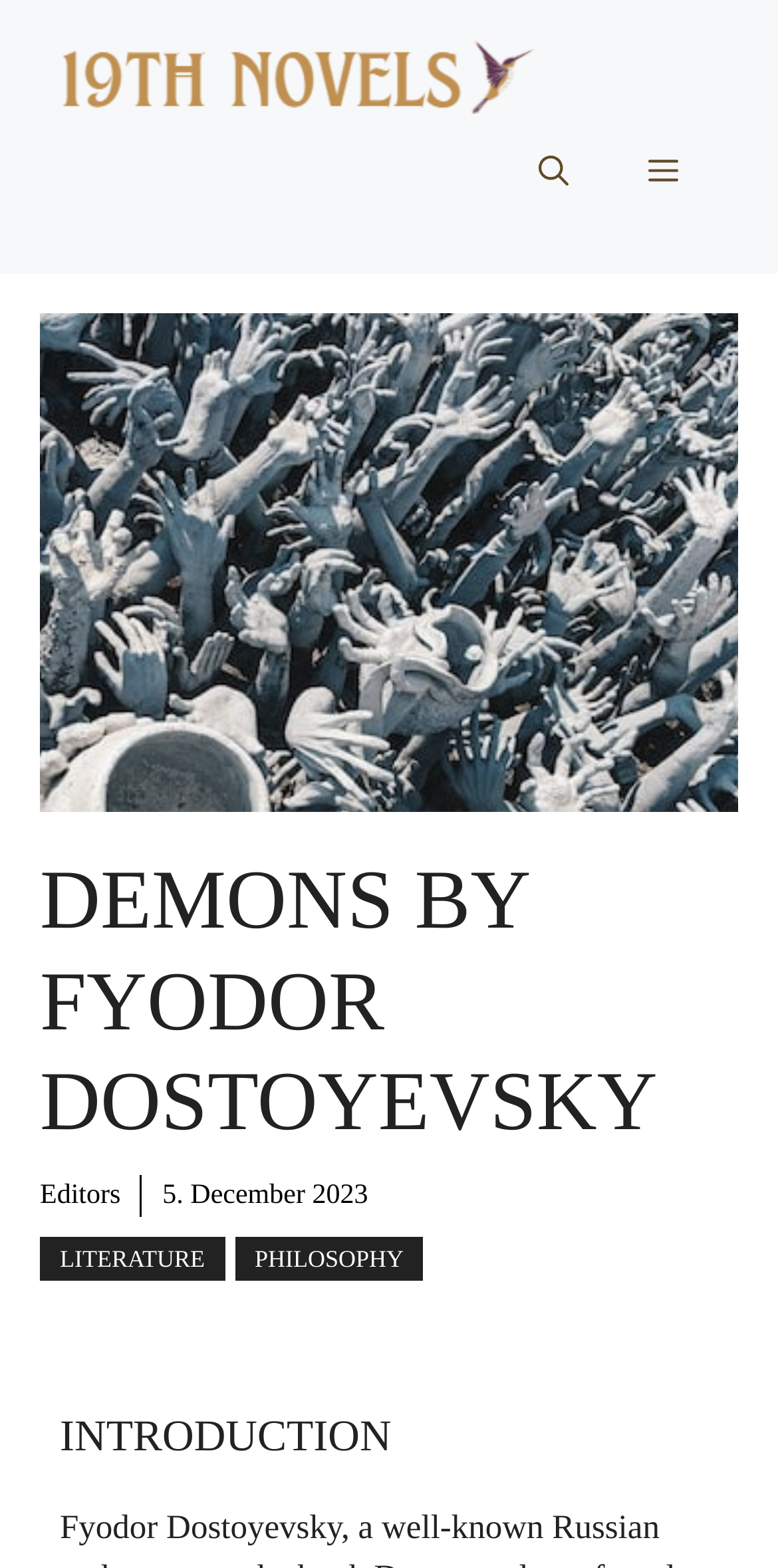What is the primary heading on this webpage?

DEMONS BY FYODOR DOSTOYEVSKY